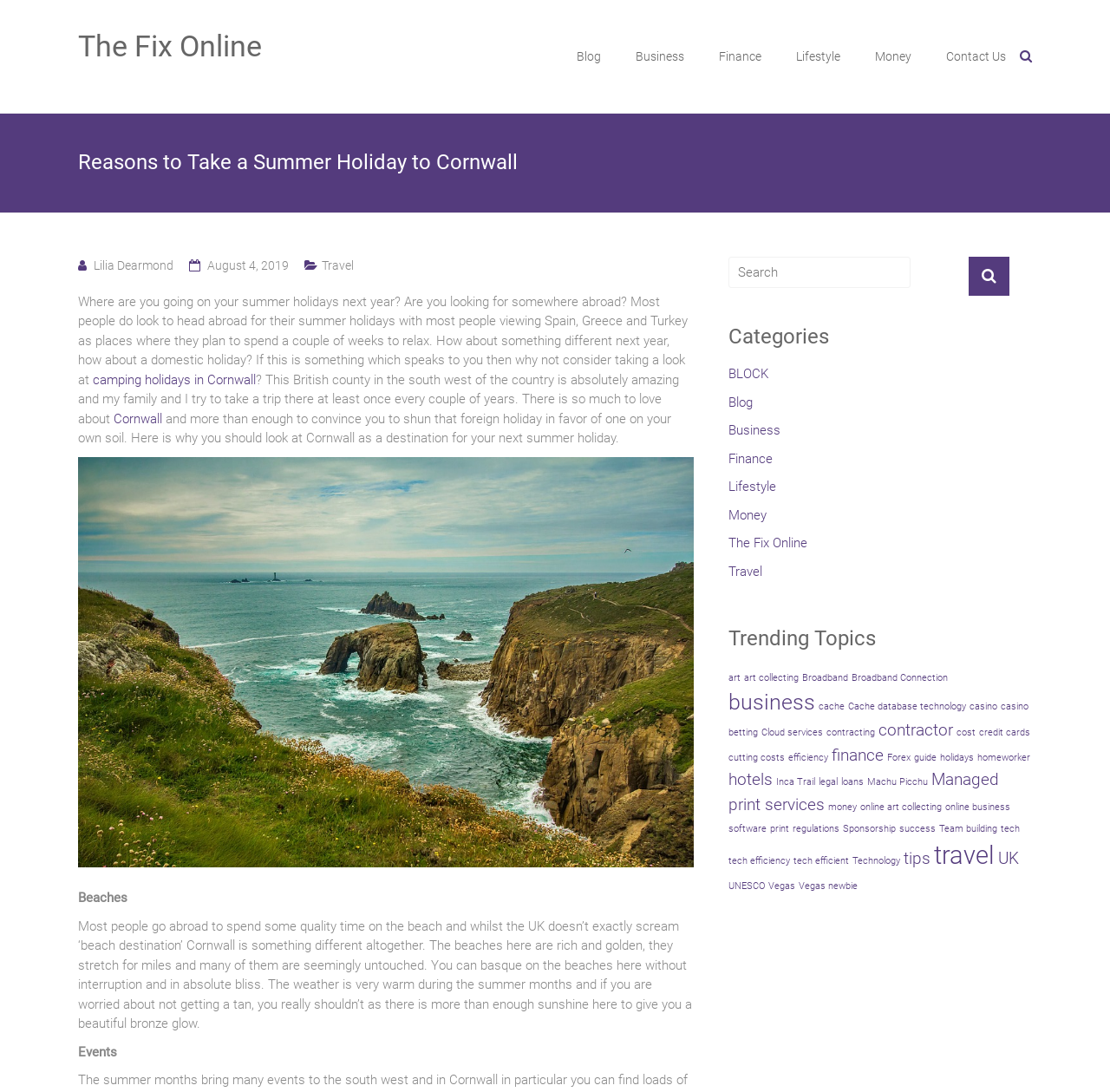Find the bounding box coordinates of the area to click in order to follow the instruction: "contact us".

None